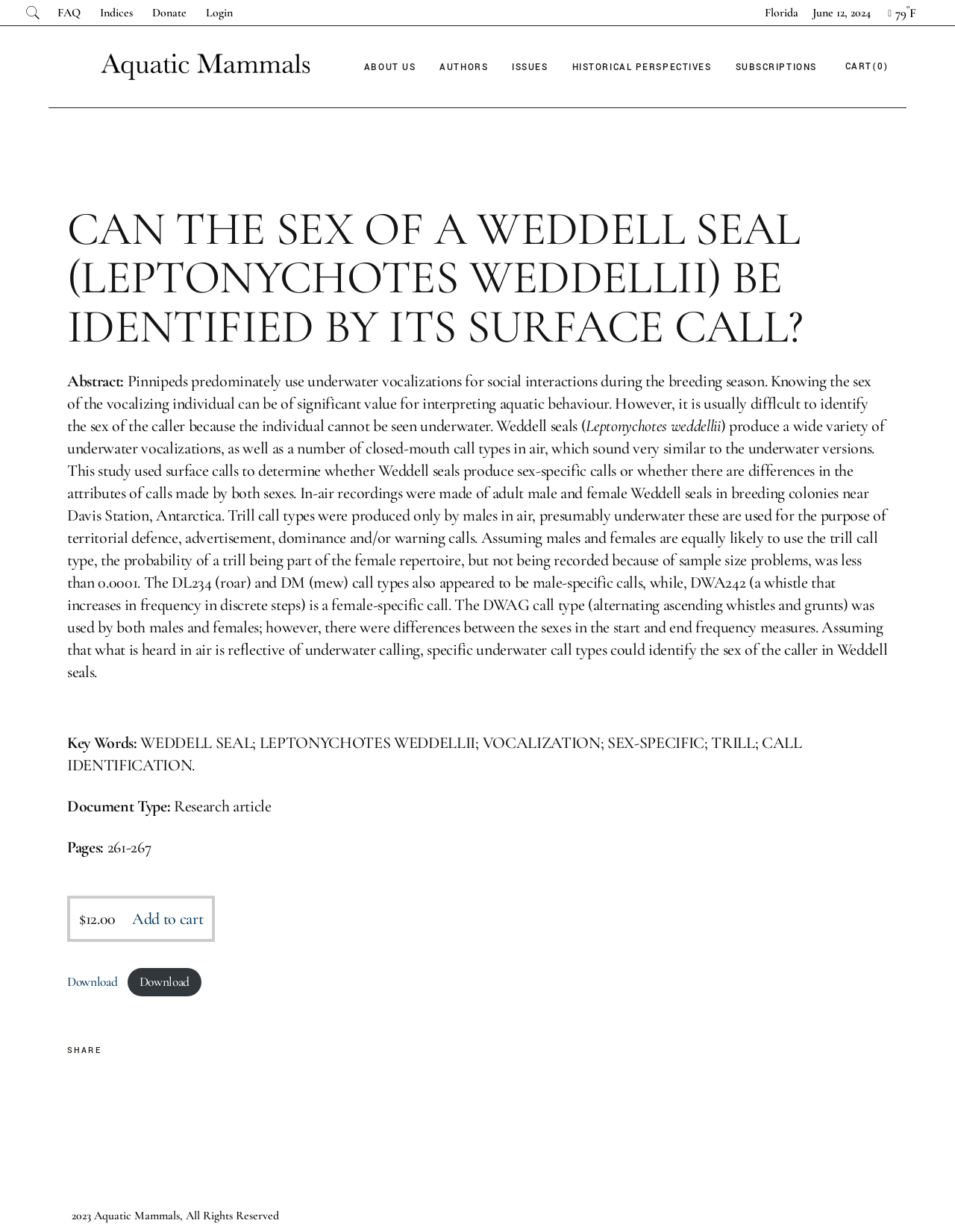Can you find the bounding box coordinates for the element to click on to achieve the instruction: "Click the Login link"?

[0.216, 0.004, 0.244, 0.016]